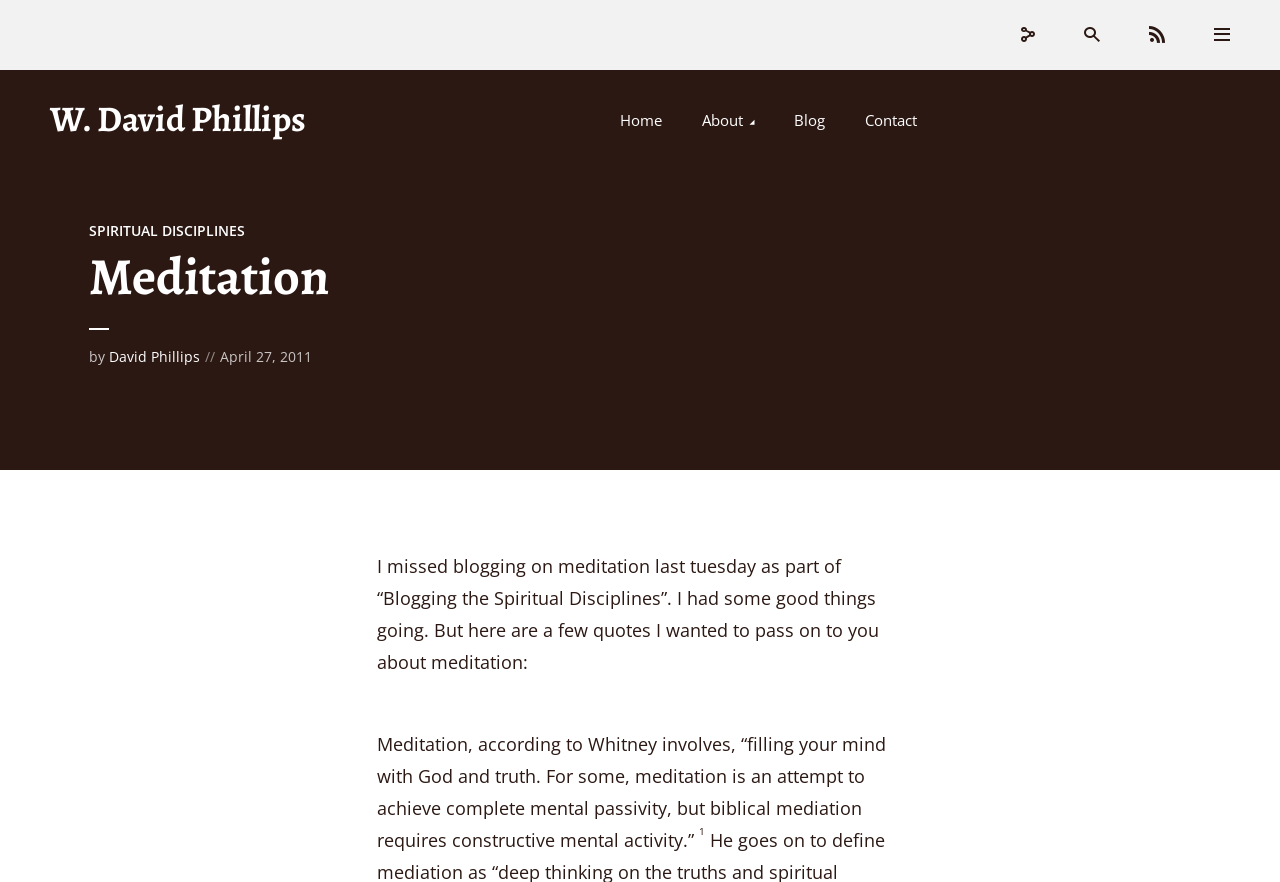Determine the bounding box coordinates of the clickable region to follow the instruction: "read blog posts".

[0.62, 0.108, 0.644, 0.164]